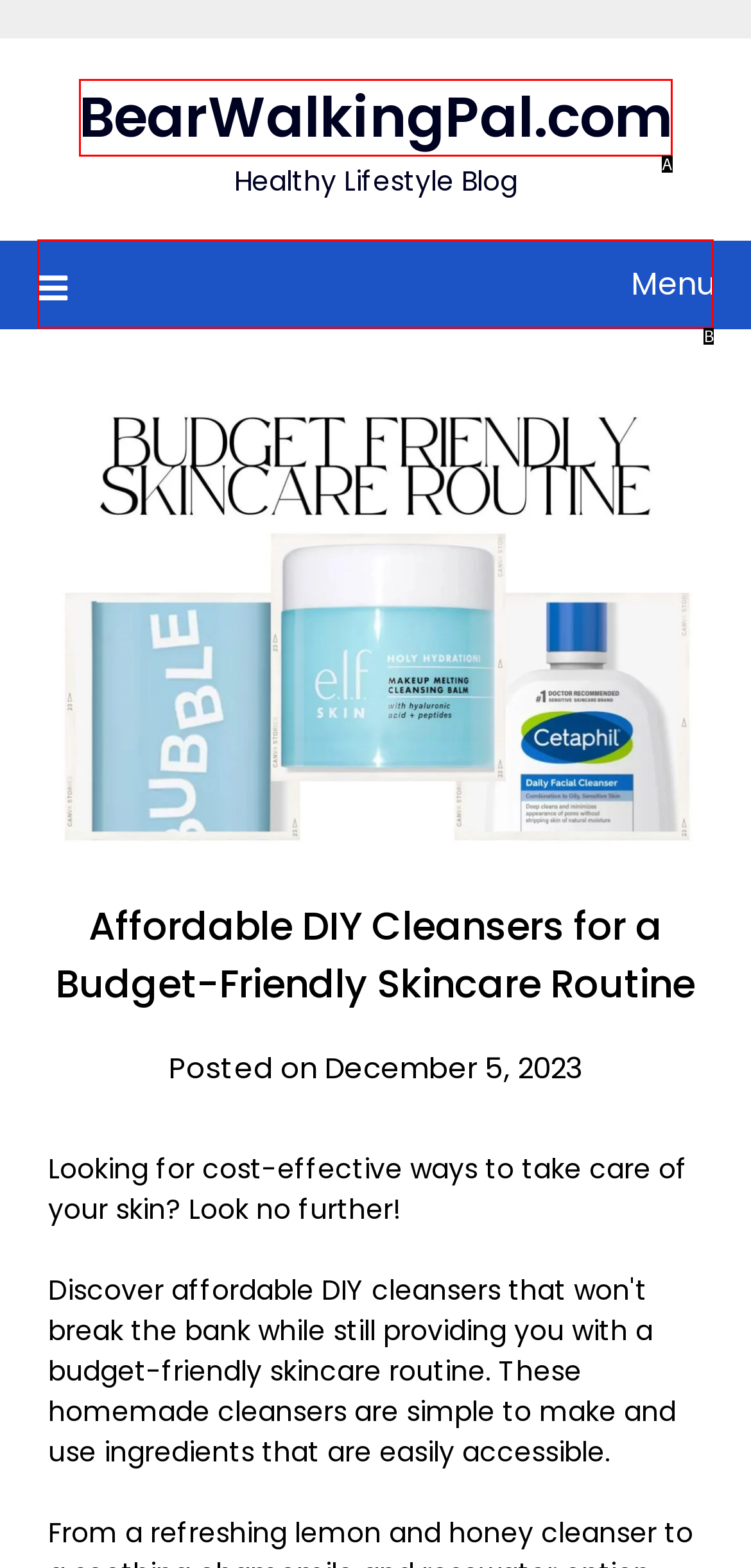Tell me which one HTML element best matches the description: BearWalkingPal.com Answer with the option's letter from the given choices directly.

A